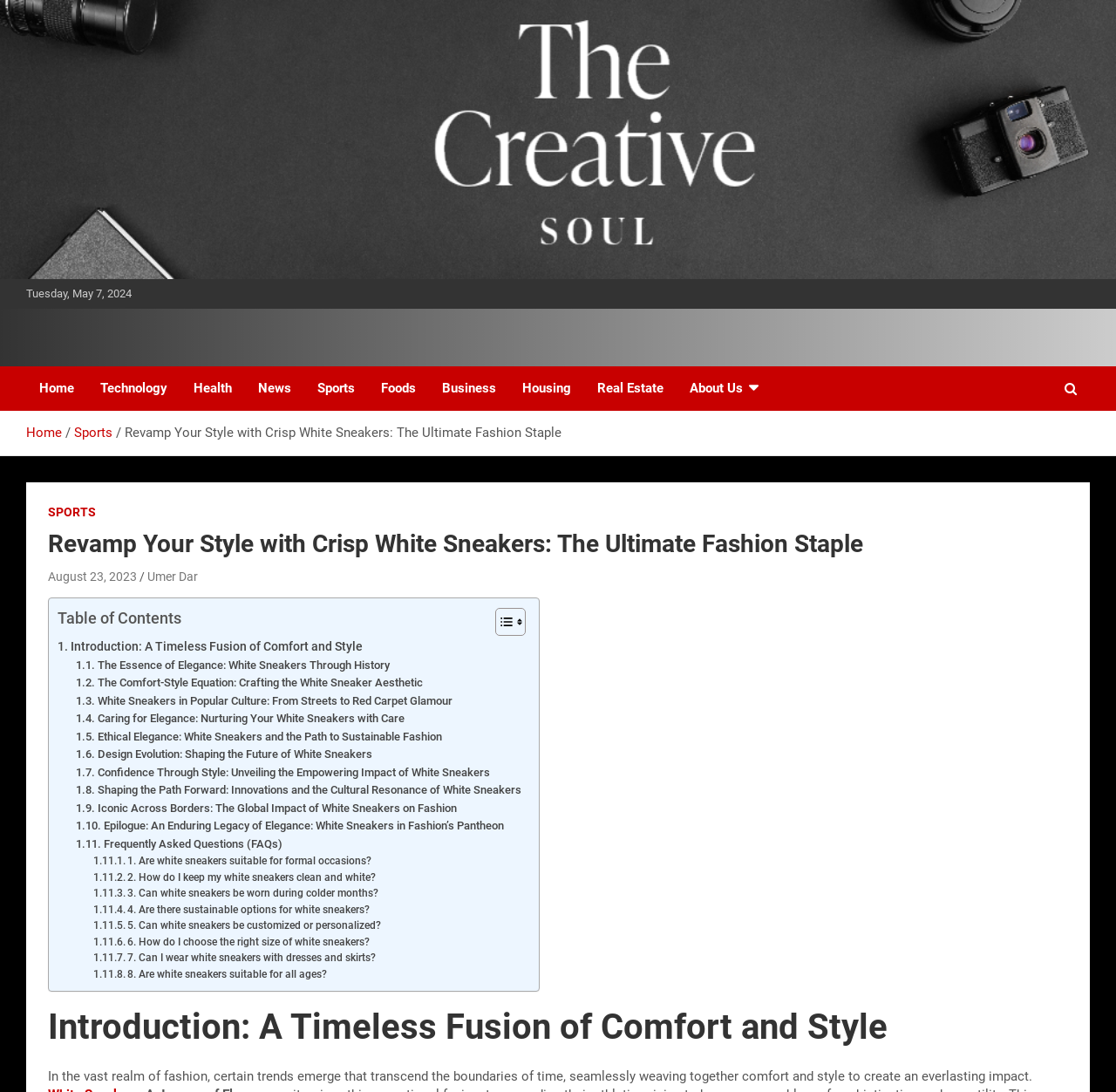Look at the image and write a detailed answer to the question: 
How many links are in the navigation breadcrumbs?

I counted the links in the navigation breadcrumbs section, which are 'Home', 'Sports', and the current page link, so there are 3 links in total.